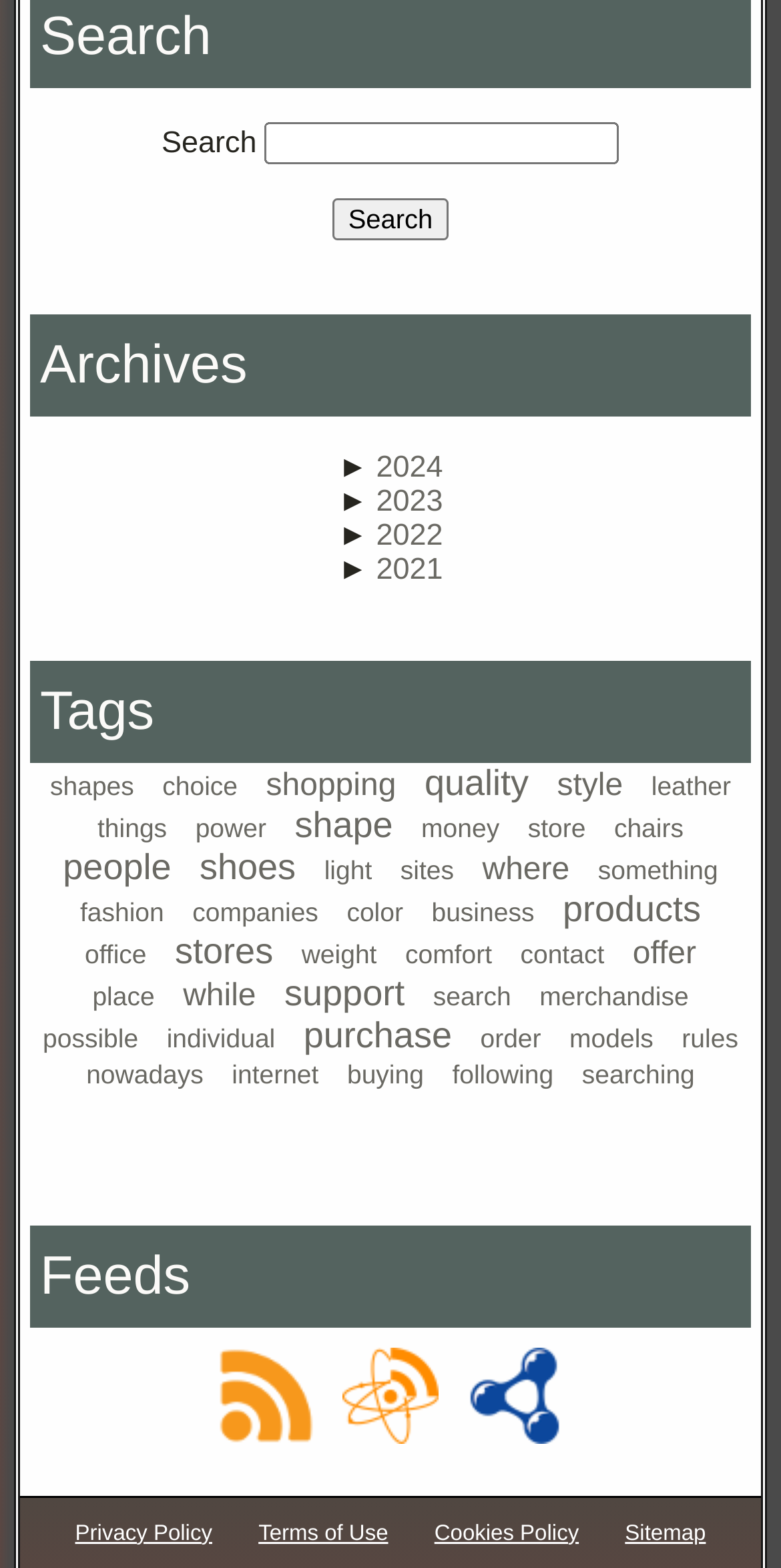What are the categories listed under 'Archives'?
Look at the webpage screenshot and answer the question with a detailed explanation.

The section under 'Archives' lists links to different years, including 2024, 2023, 2022, 2021, and so on, suggesting that it is a categorization of archives by year.